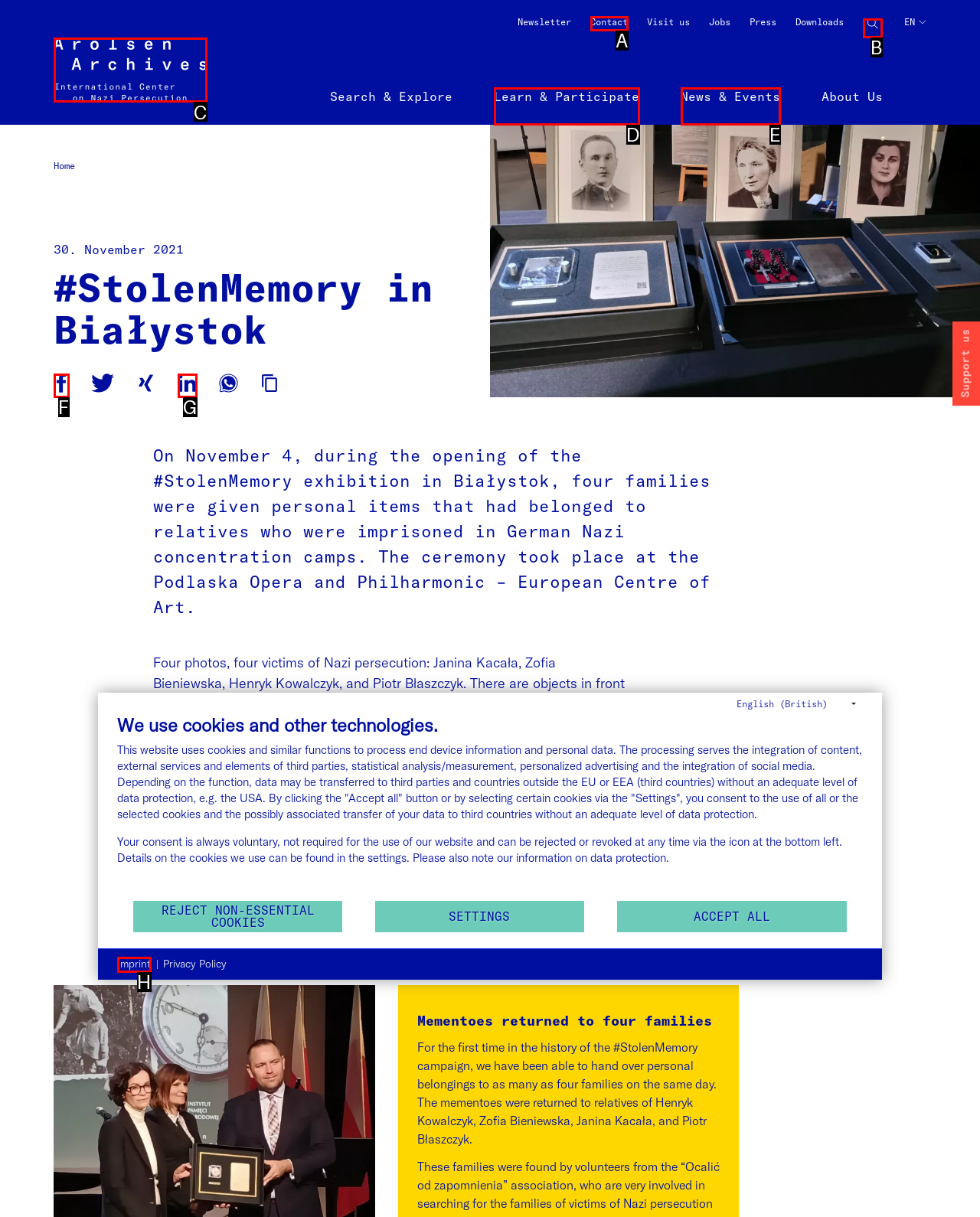Based on the choices marked in the screenshot, which letter represents the correct UI element to perform the task: Visit the home page?

C